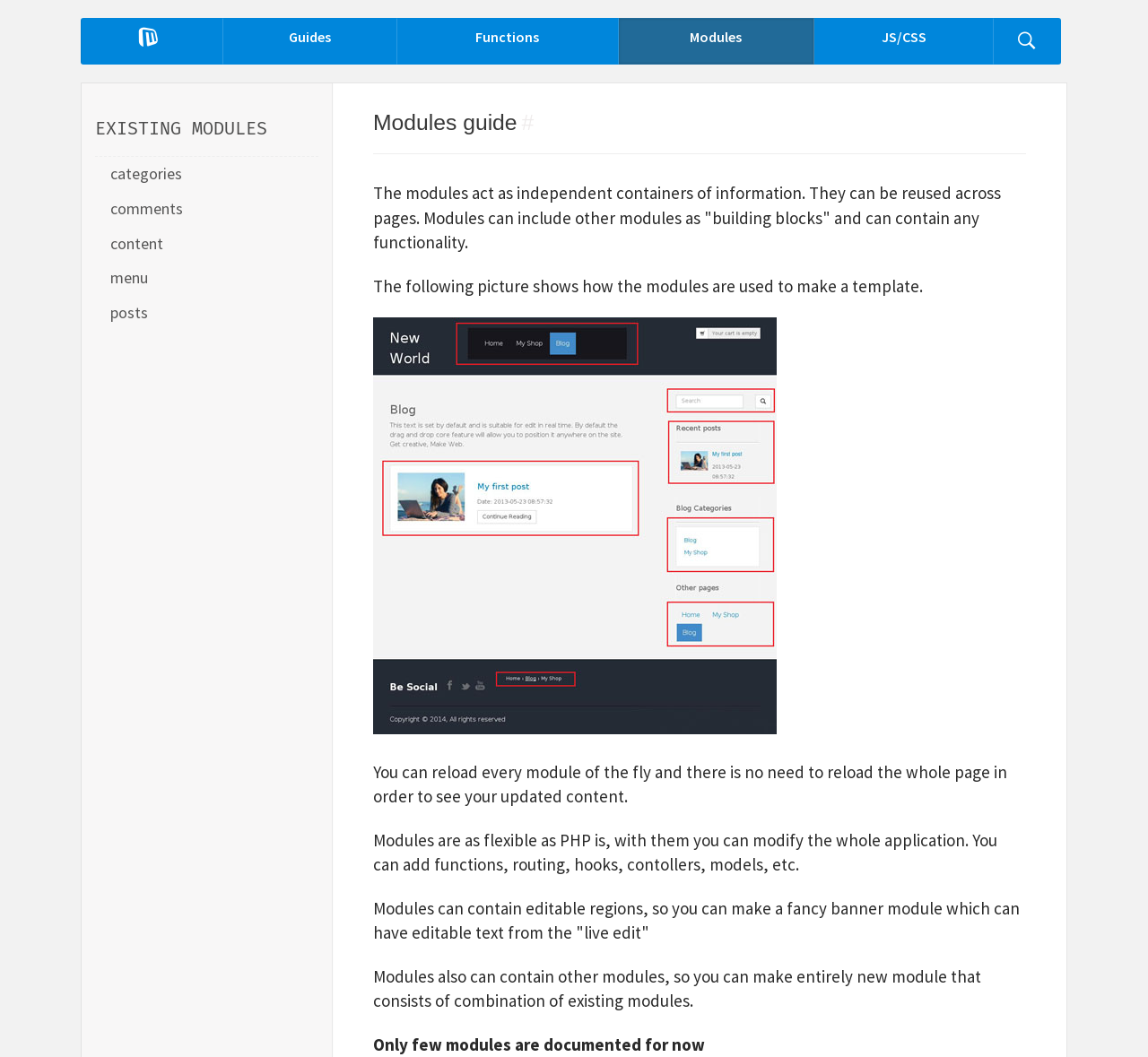Determine the bounding box coordinates for the HTML element described here: "Functions".

[0.346, 0.017, 0.539, 0.061]